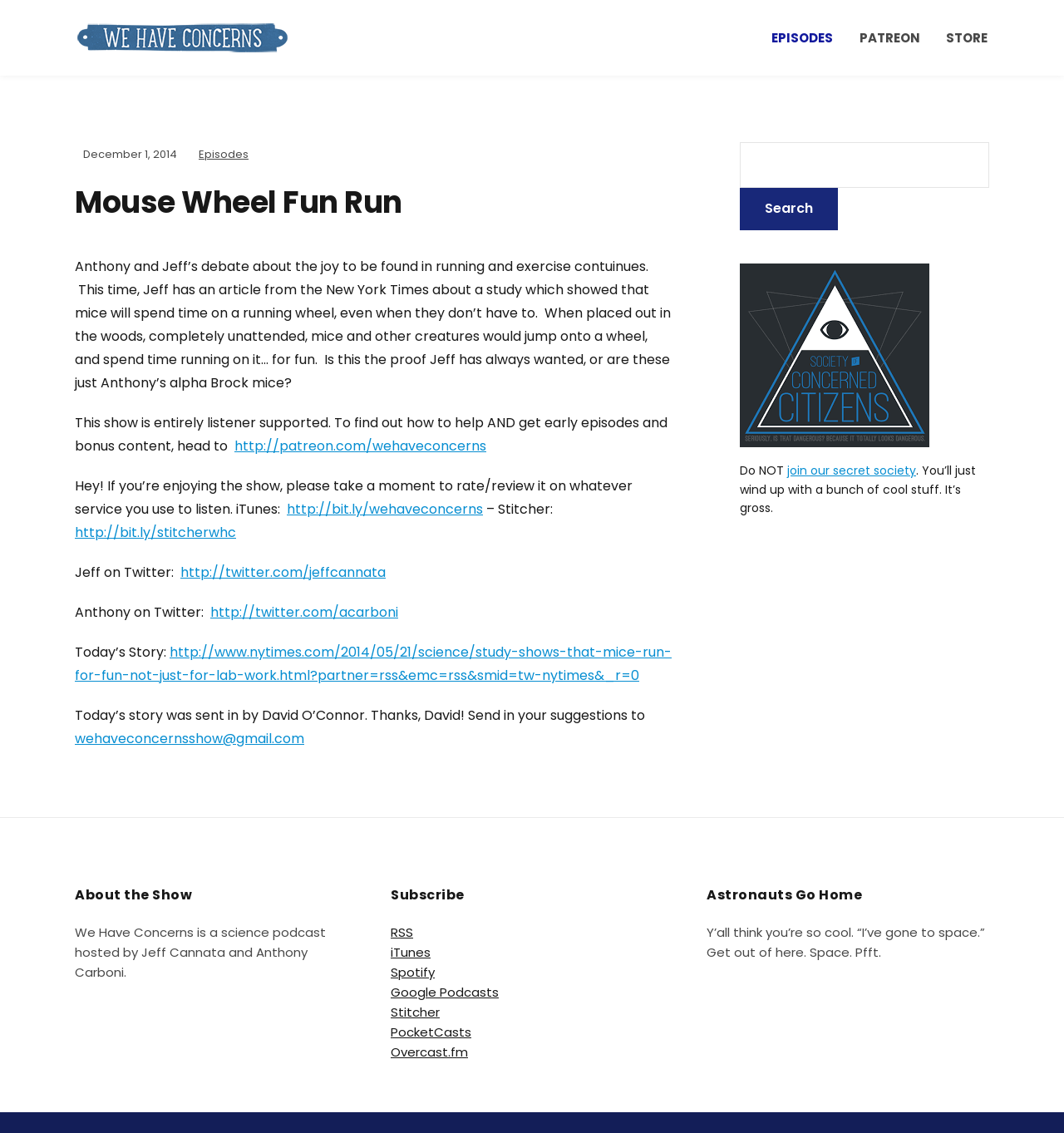Please give a succinct answer using a single word or phrase:
What is the link to the New York Times article mentioned in the episode?

http://www.nytimes.com/2014/05/21/science/study-shows-that-mice-run-for-fun-not-just-for-lab-work.html?partner=rss&emc=rss&smid=tw-nytimes&_r=0